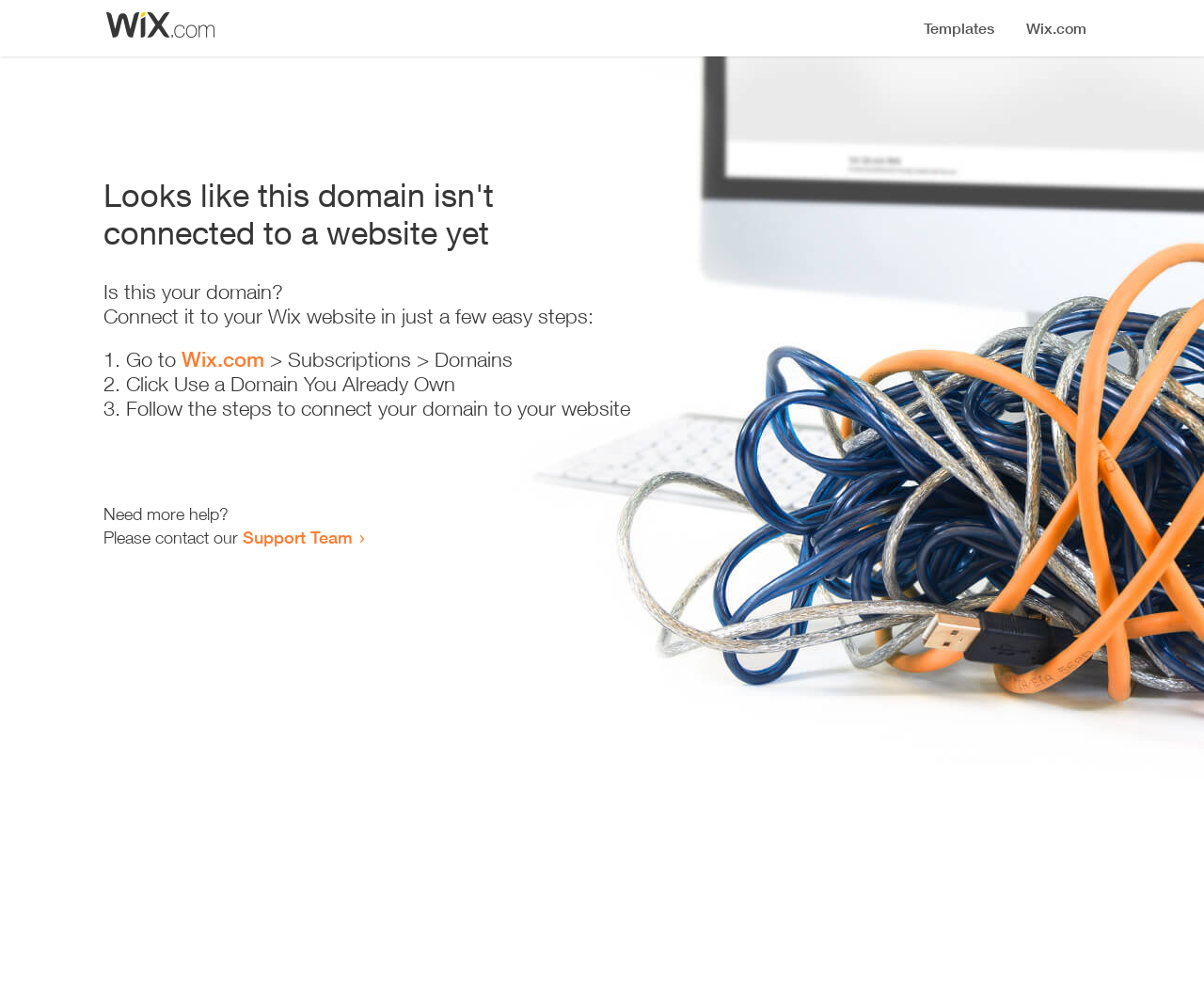Please find the bounding box for the UI component described as follows: "Wix.com".

[0.151, 0.348, 0.22, 0.373]